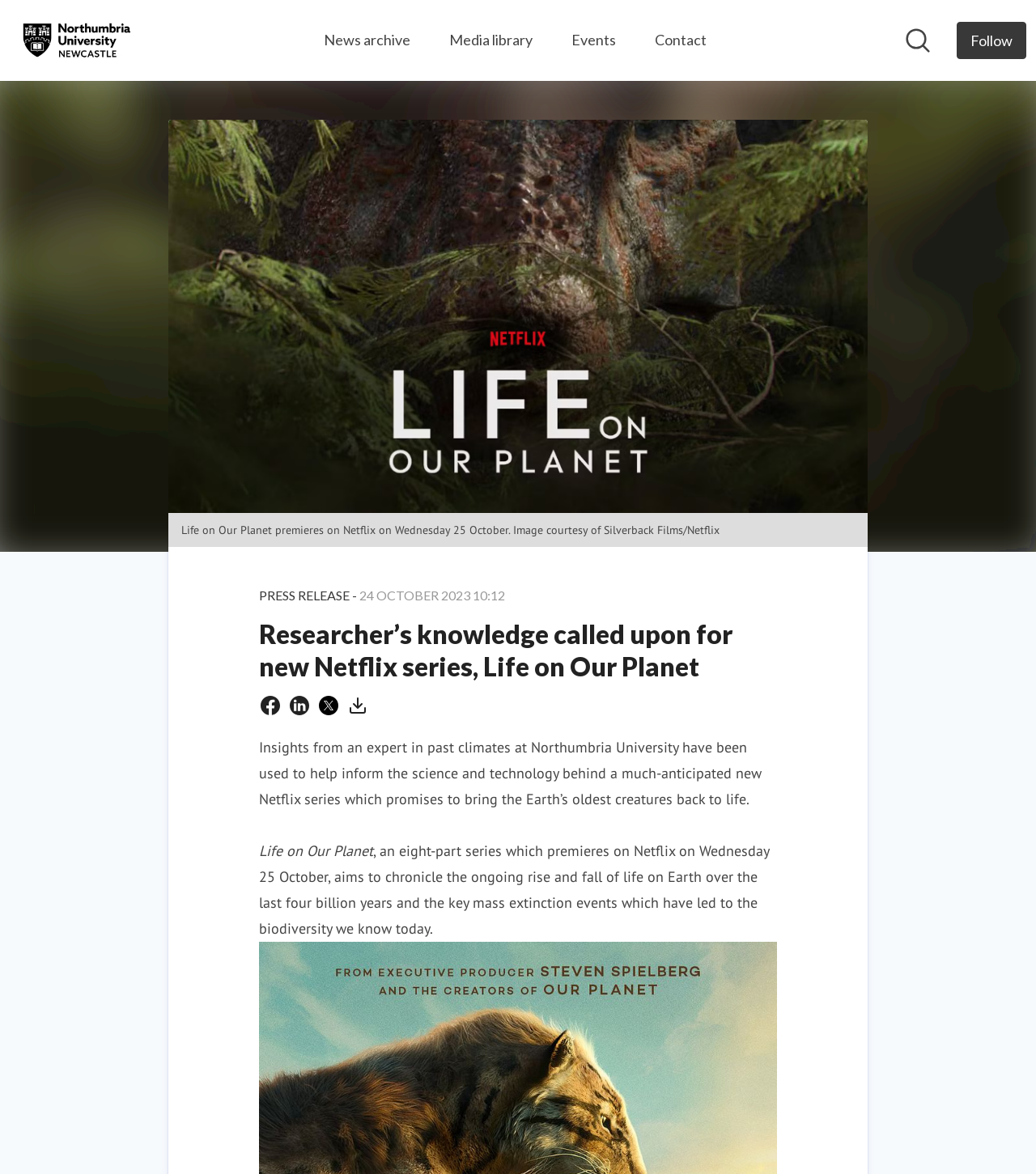Please identify the bounding box coordinates of the element's region that needs to be clicked to fulfill the following instruction: "Search in newsroom". The bounding box coordinates should consist of four float numbers between 0 and 1, i.e., [left, top, right, bottom].

[0.873, 0.023, 0.898, 0.045]